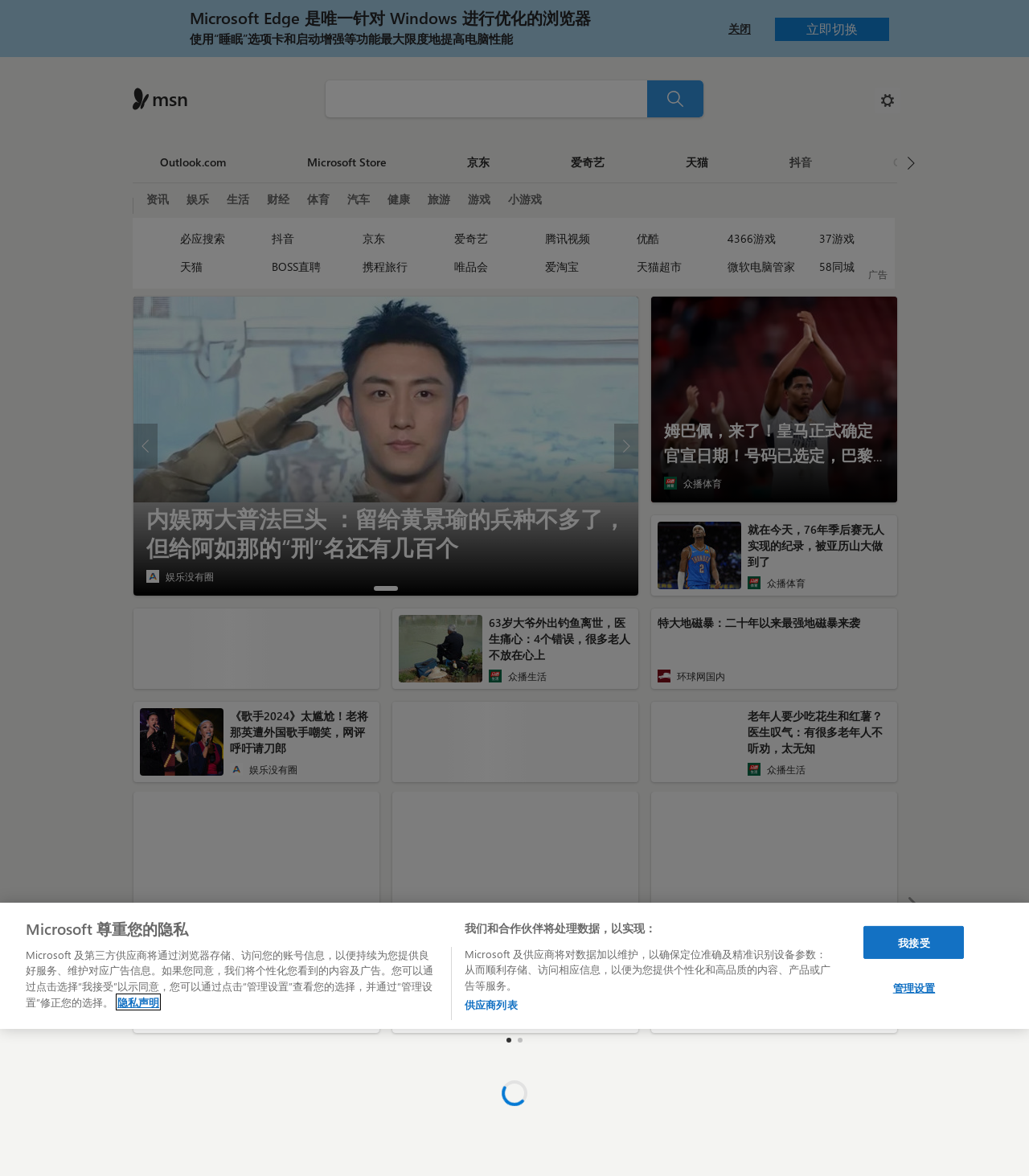Determine the bounding box coordinates of the region to click in order to accomplish the following instruction: "Search for something". Provide the coordinates as four float numbers between 0 and 1, specifically [left, top, right, bottom].

[0.316, 0.066, 0.684, 0.108]